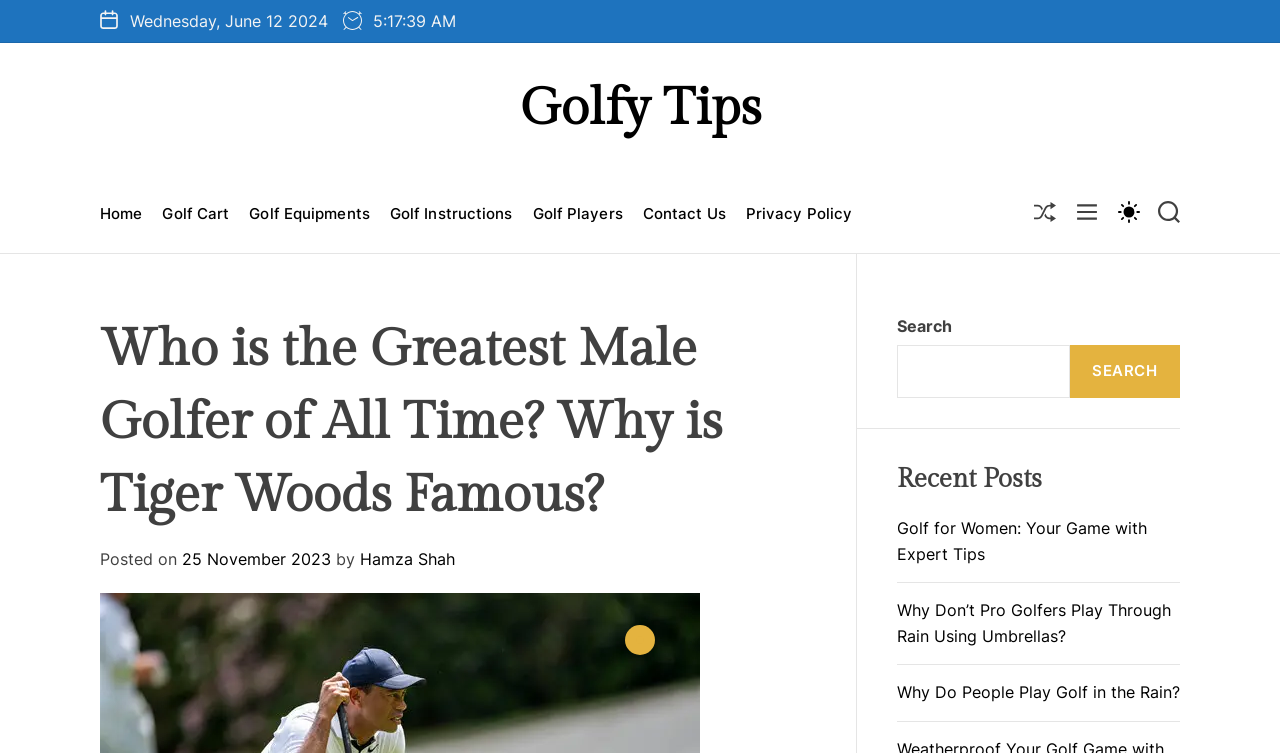What is the text of the webpage's headline?

Who is the Greatest Male Golfer of All Time? Why is Tiger Woods Famous?